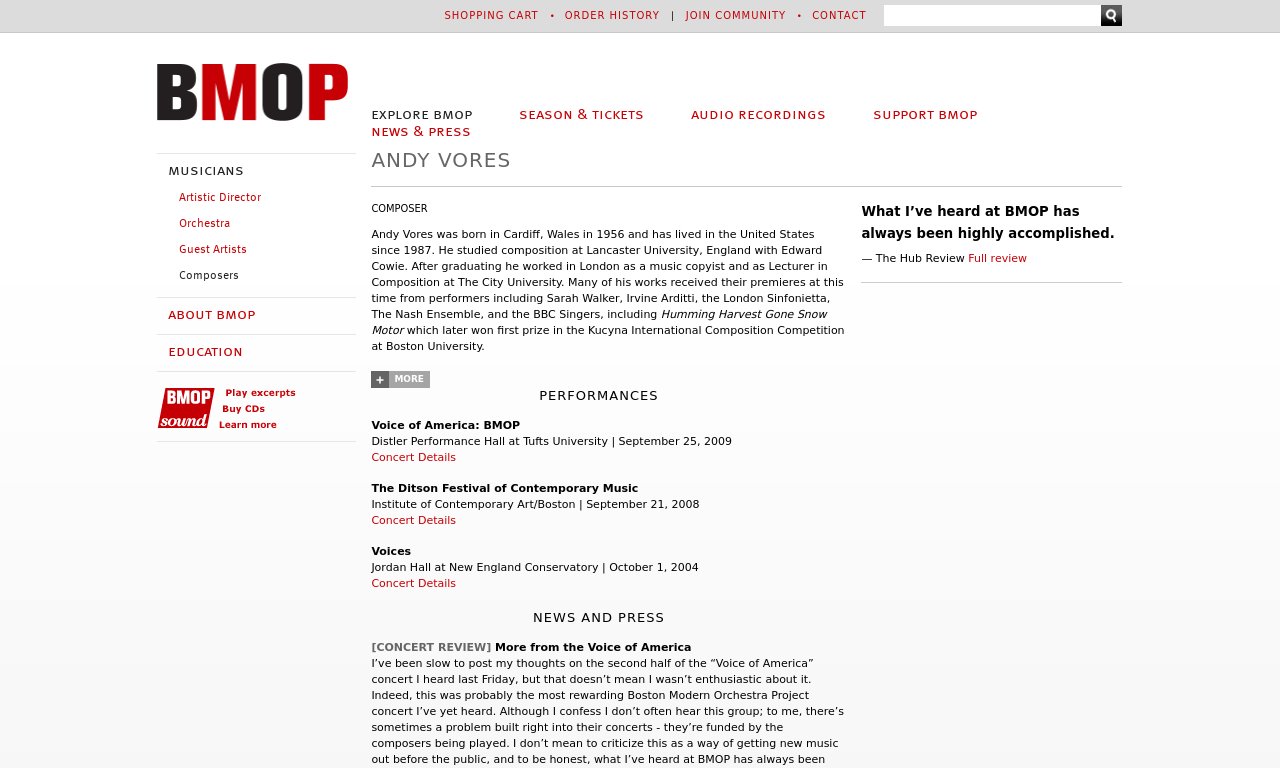Locate the bounding box coordinates of the element to click to perform the following action: 'View concert details'. The coordinates should be given as four float values between 0 and 1, in the form of [left, top, right, bottom].

[0.29, 0.587, 0.356, 0.604]